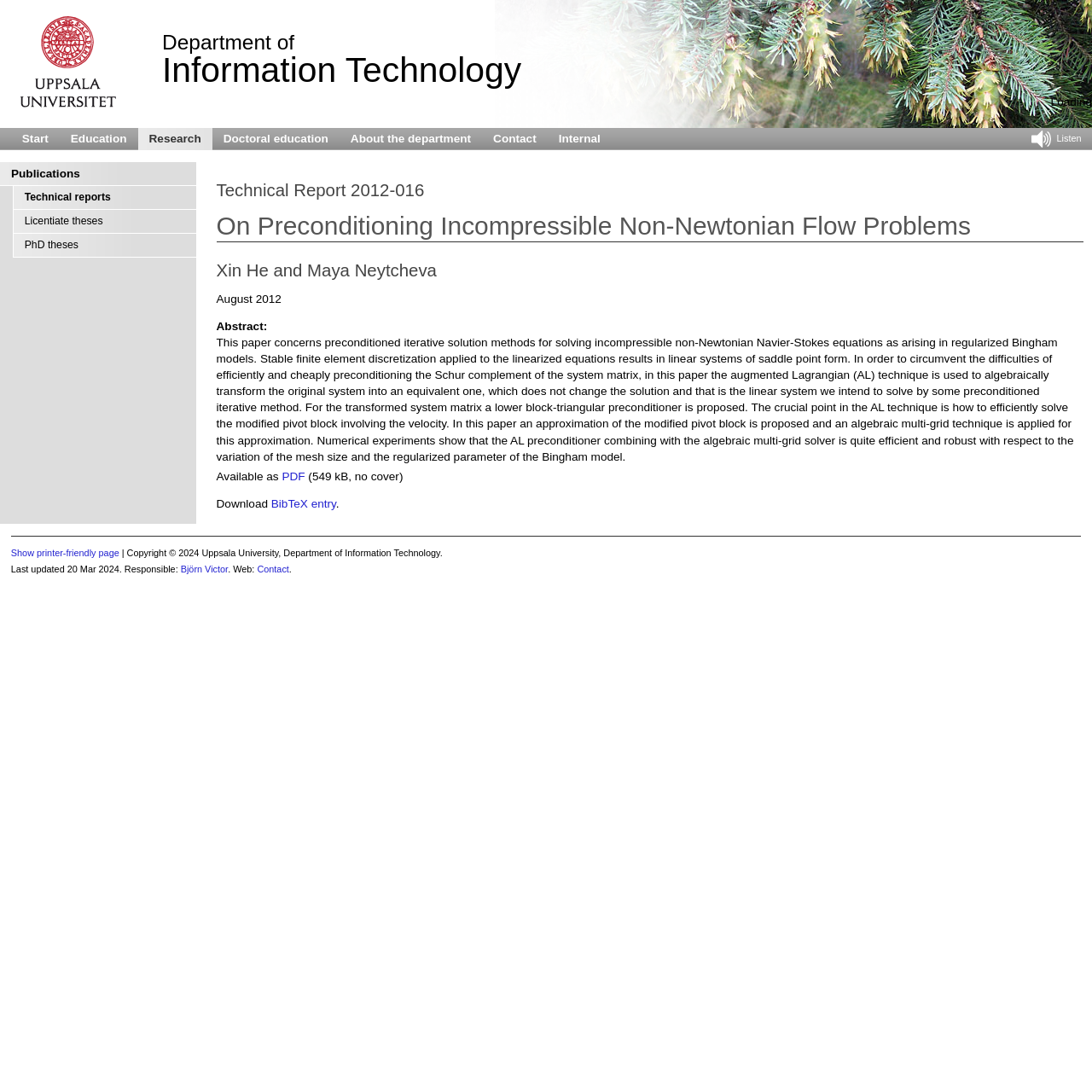Please identify the bounding box coordinates of the area that needs to be clicked to follow this instruction: "Download the PDF of the technical report".

[0.258, 0.43, 0.279, 0.442]